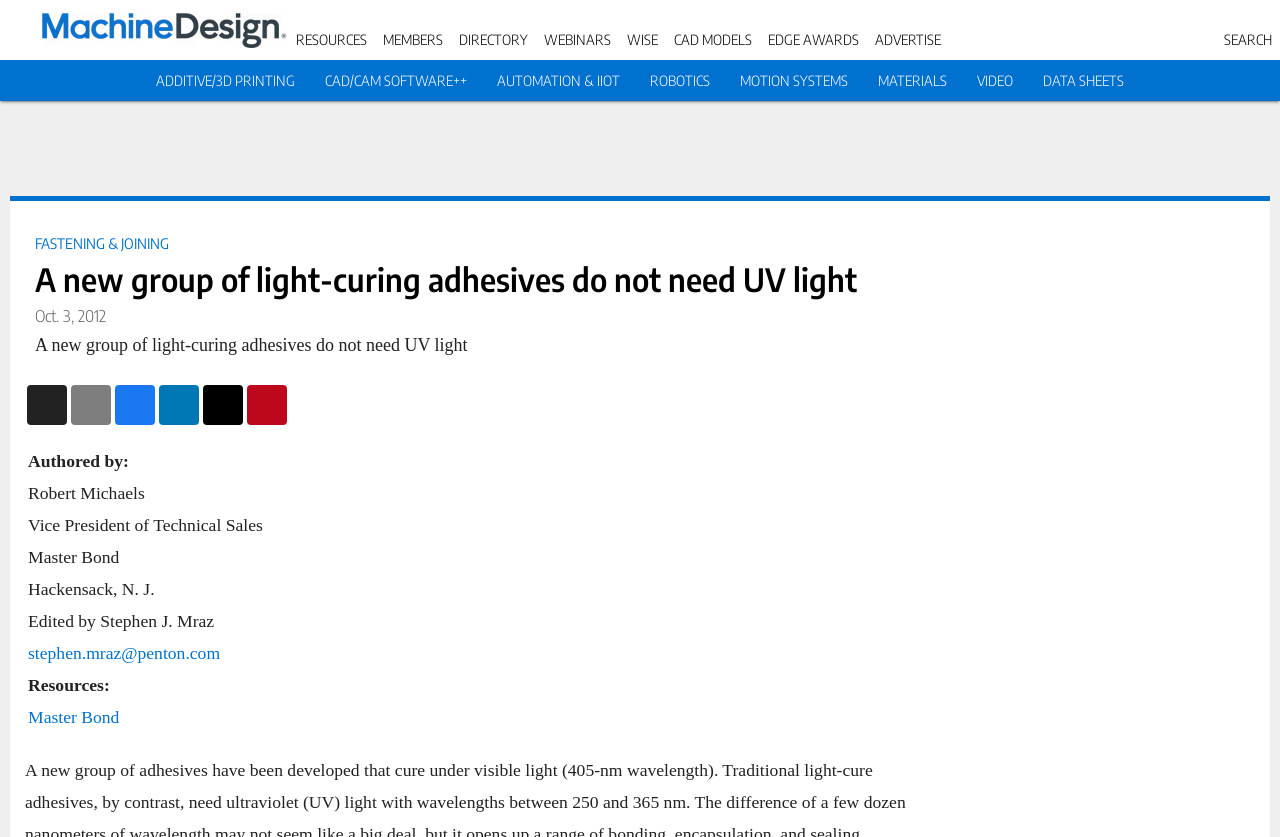Please determine the bounding box coordinates of the element to click in order to execute the following instruction: "View the article by Robert Michaels". The coordinates should be four float numbers between 0 and 1, specified as [left, top, right, bottom].

[0.021, 0.53, 0.206, 0.877]